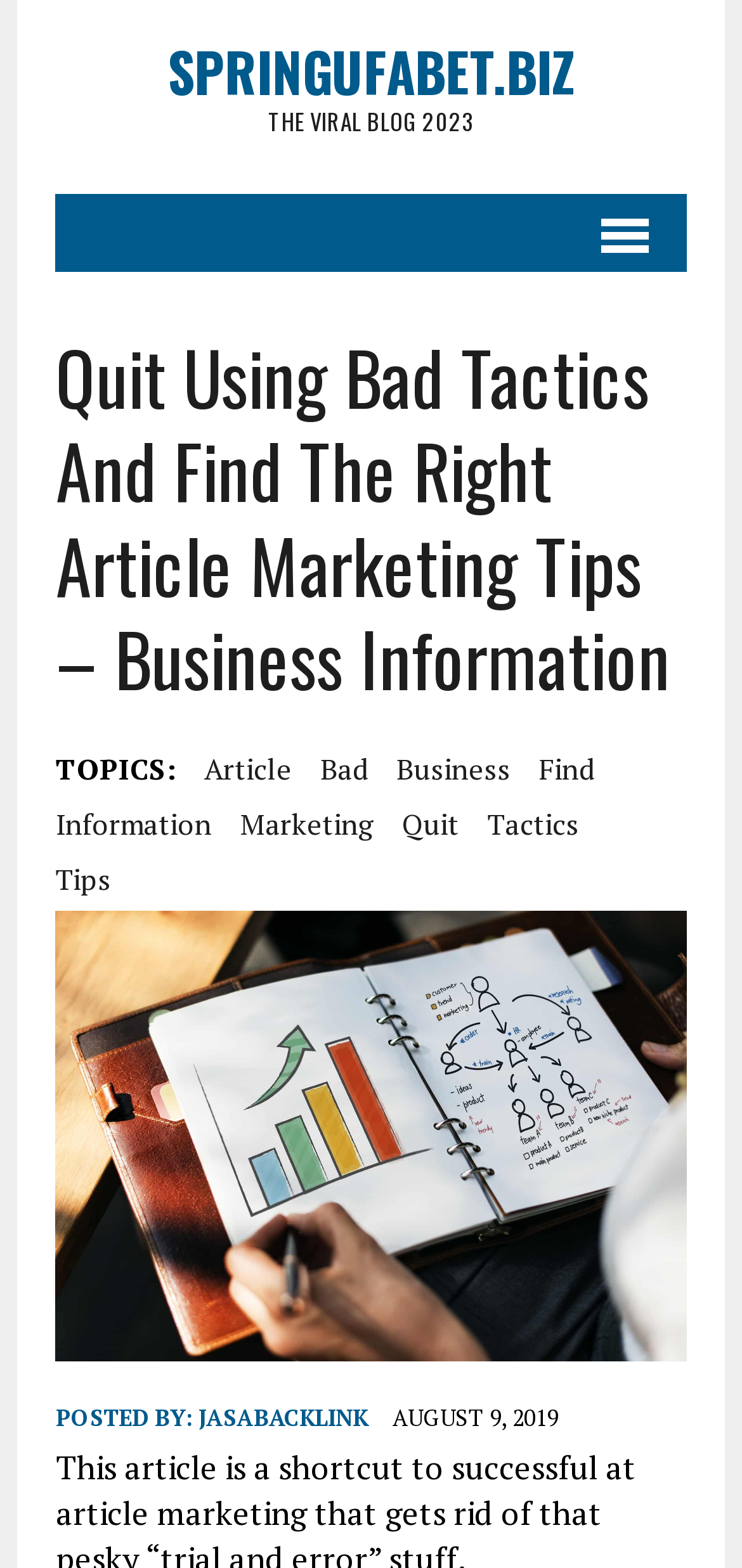Given the element description Article, specify the bounding box coordinates of the corresponding UI element in the format (top-left x, top-left y, bottom-right x, bottom-right y). All values must be between 0 and 1.

[0.275, 0.475, 0.393, 0.504]